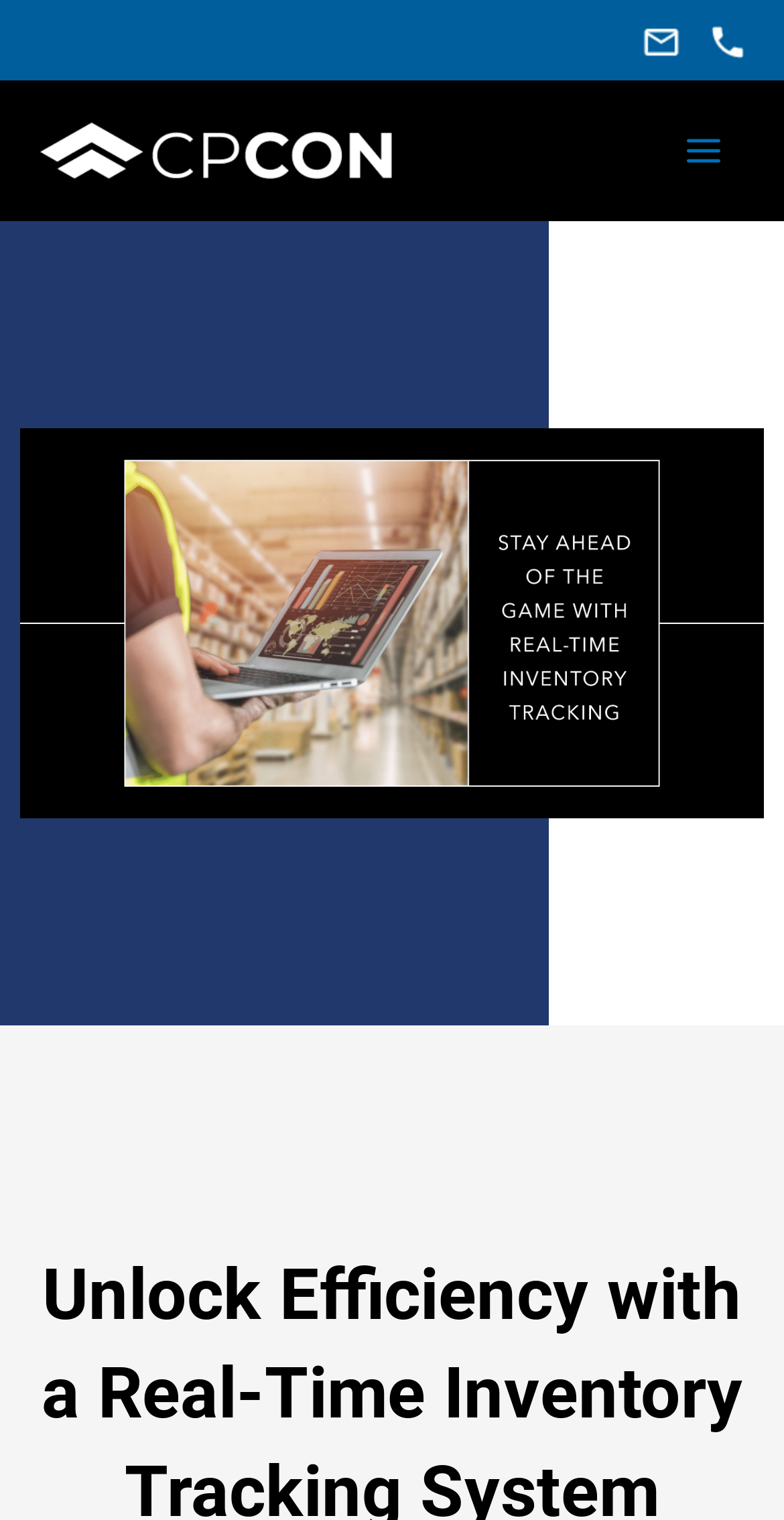Using the elements shown in the image, answer the question comprehensively: What is the purpose of the button?

I inferred the purpose of the button by looking at its text 'Main Menu' and its location on the webpage, suggesting it is used to navigate to the main menu.